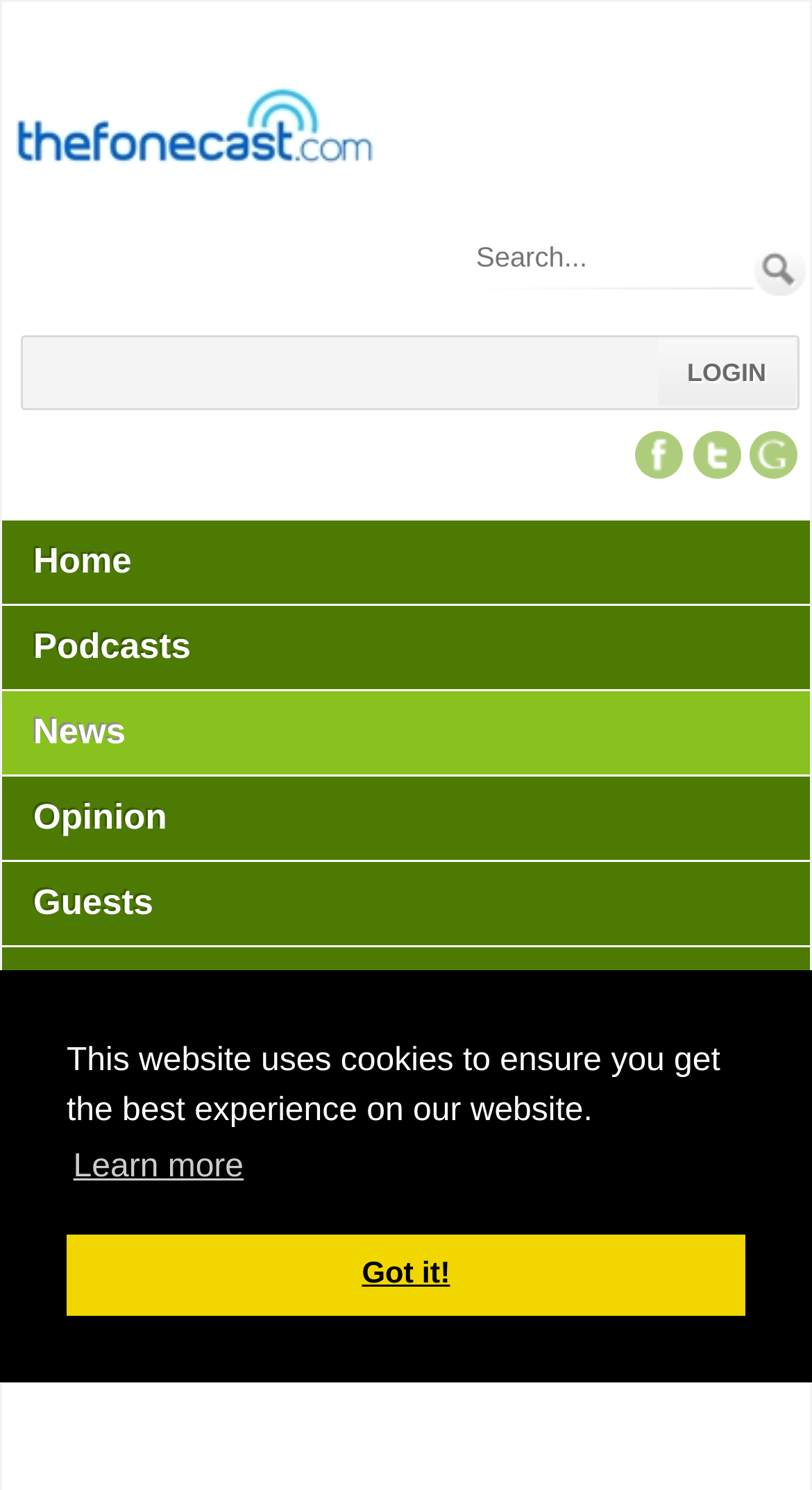Generate a comprehensive caption for the webpage you are viewing.

The webpage is a news website focused on the UK mobile phone industry. At the top, there is a logo of TheFonecast.com, accompanied by a link to the website's homepage. Below the logo, there is a search bar where users can input keywords to search for specific news articles. The search bar is accompanied by a "Clear search text" link and a "Search" button.

To the right of the search bar, there are links to login, as well as social media links to Facebook, Twitter, and Google. Below the search bar, there is a navigation menu with links to different sections of the website, including Home, Podcasts, News, Opinion, Guests, and About Us.

At the bottom of the page, there is a cookie consent dialog with a message explaining that the website uses cookies to ensure the best user experience. The dialog has two buttons: "Learn more about cookies" and "Dismiss cookie message".